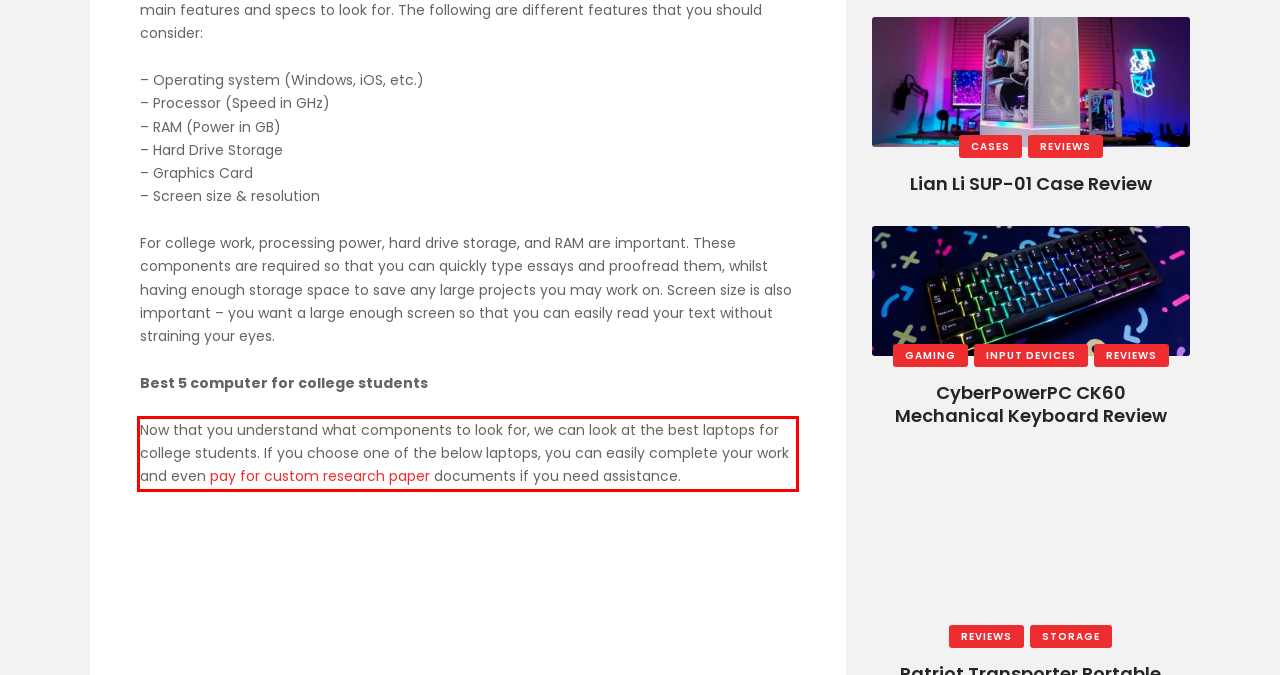Given the screenshot of a webpage, identify the red rectangle bounding box and recognize the text content inside it, generating the extracted text.

Now that you understand what components to look for, we can look at the best laptops for college students. If you choose one of the below laptops, you can easily complete your work and even pay for custom research paper documents if you need assistance.